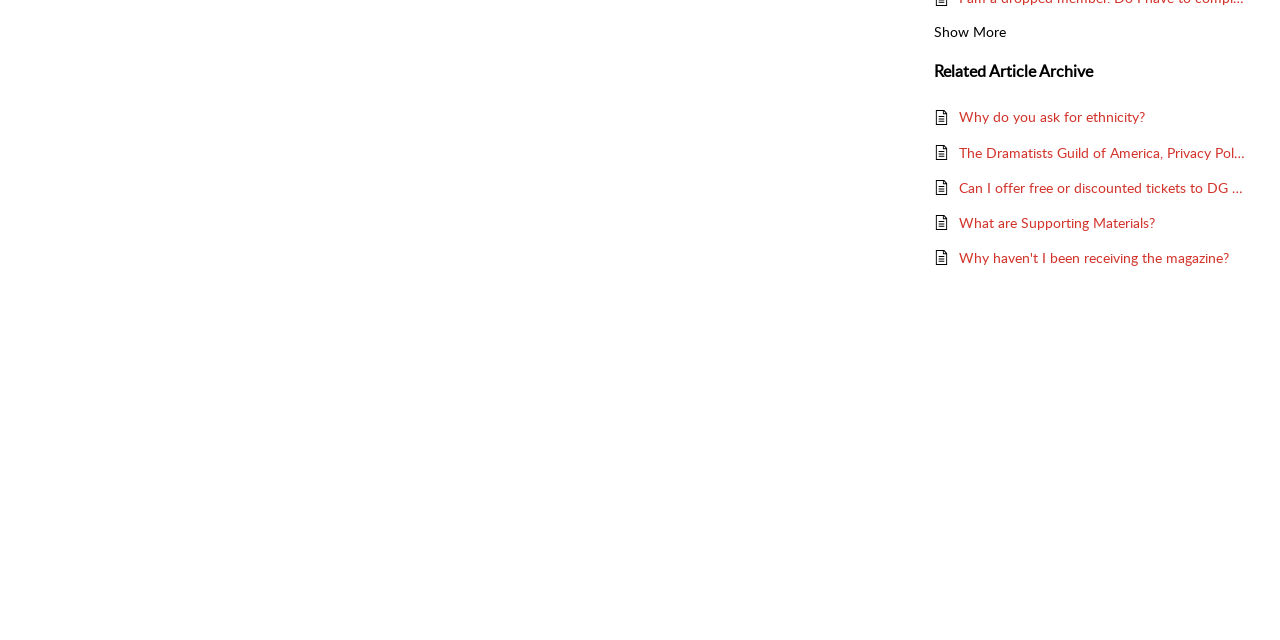Extract the bounding box coordinates of the UI element described: "Tiktok". Provide the coordinates in the format [left, top, right, bottom] with values ranging from 0 to 1.

None